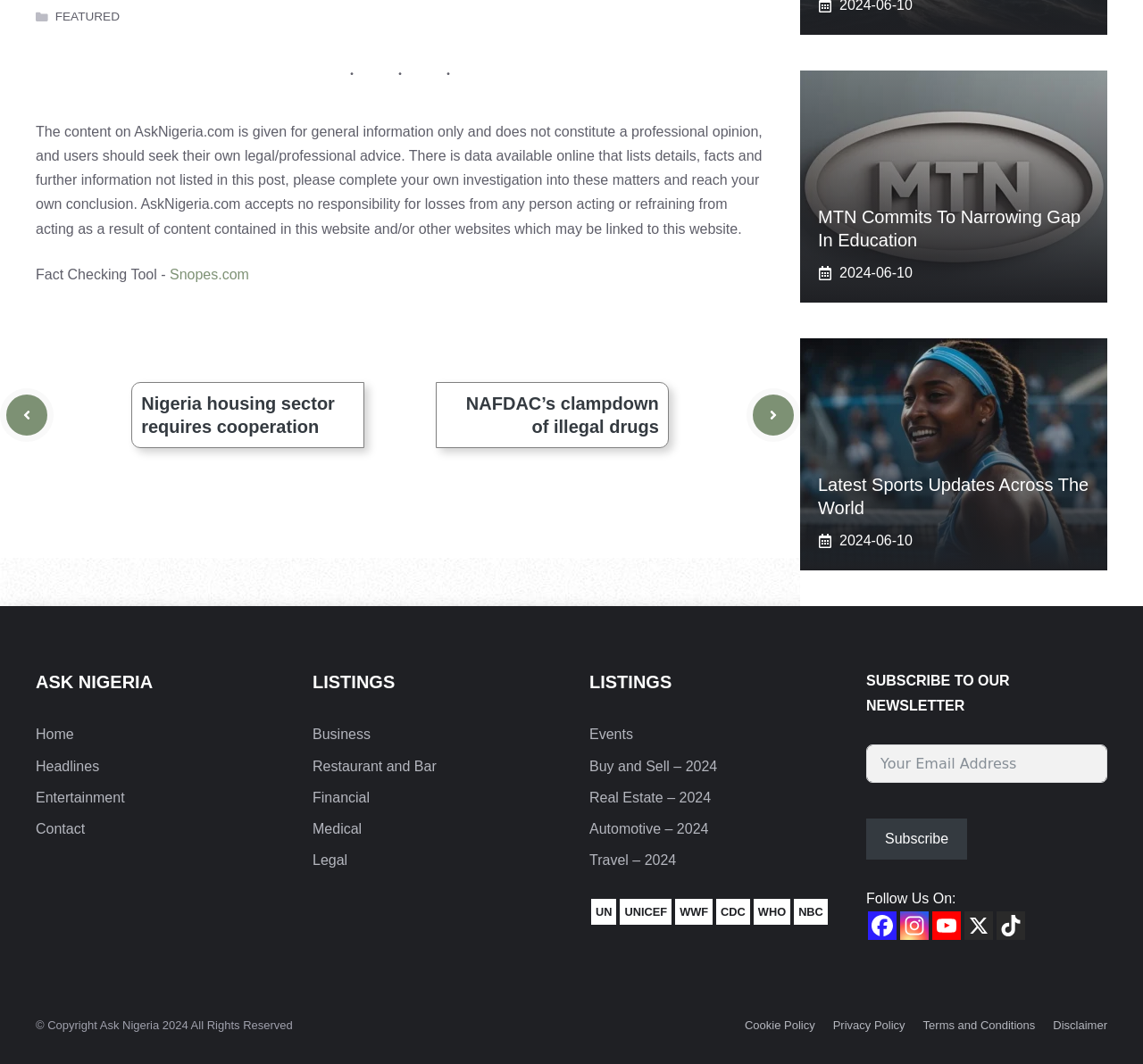Using the format (top-left x, top-left y, bottom-right x, bottom-right y), and given the element description, identify the bounding box coordinates within the screenshot: Business

None